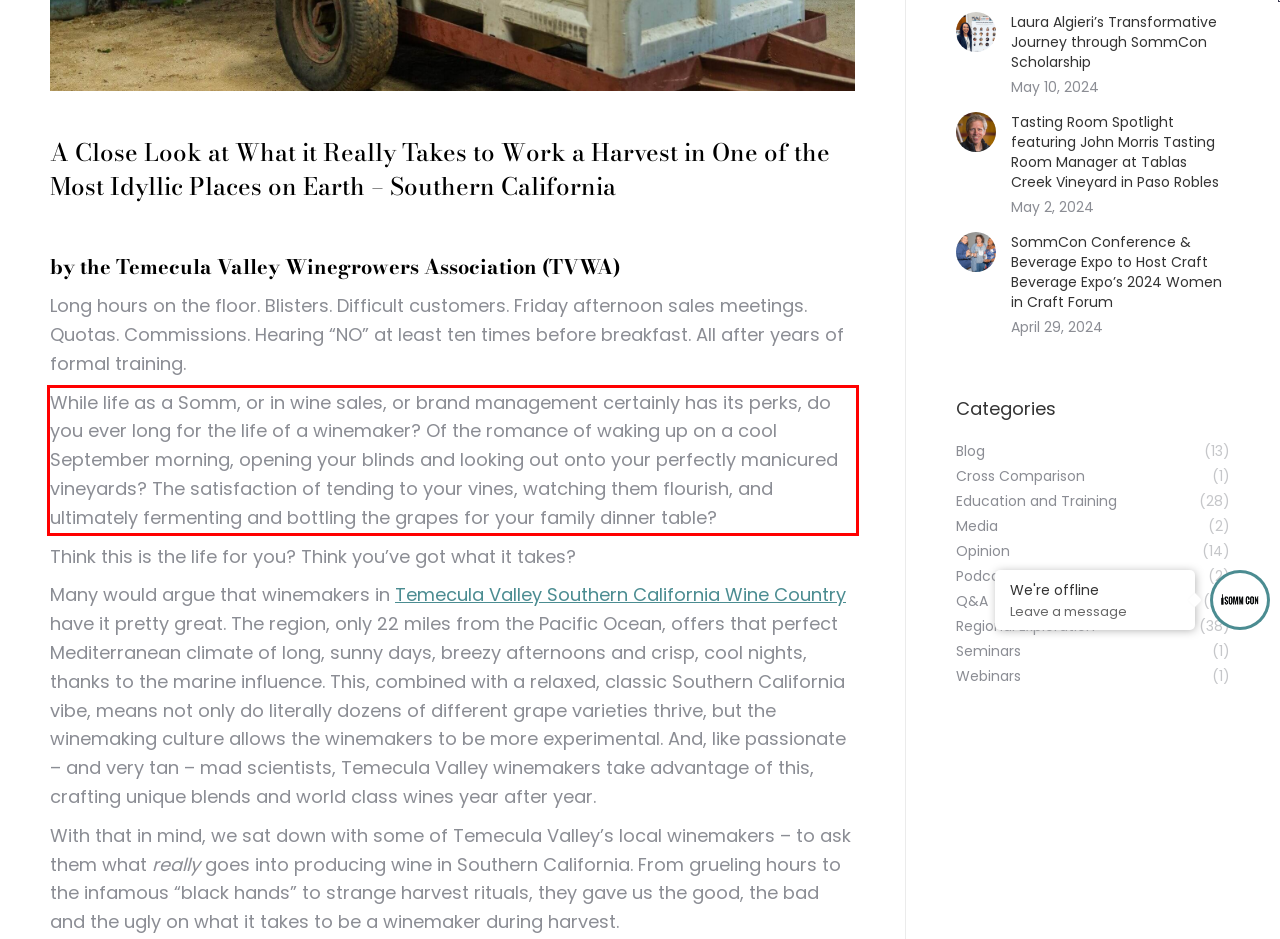Using the provided webpage screenshot, recognize the text content in the area marked by the red bounding box.

While life as a Somm, or in wine sales, or brand management certainly has its perks, do you ever long for the life of a winemaker? Of the romance of waking up on a cool September morning, opening your blinds and looking out onto your perfectly manicured vineyards? The satisfaction of tending to your vines, watching them flourish, and ultimately fermenting and bottling the grapes for your family dinner table?